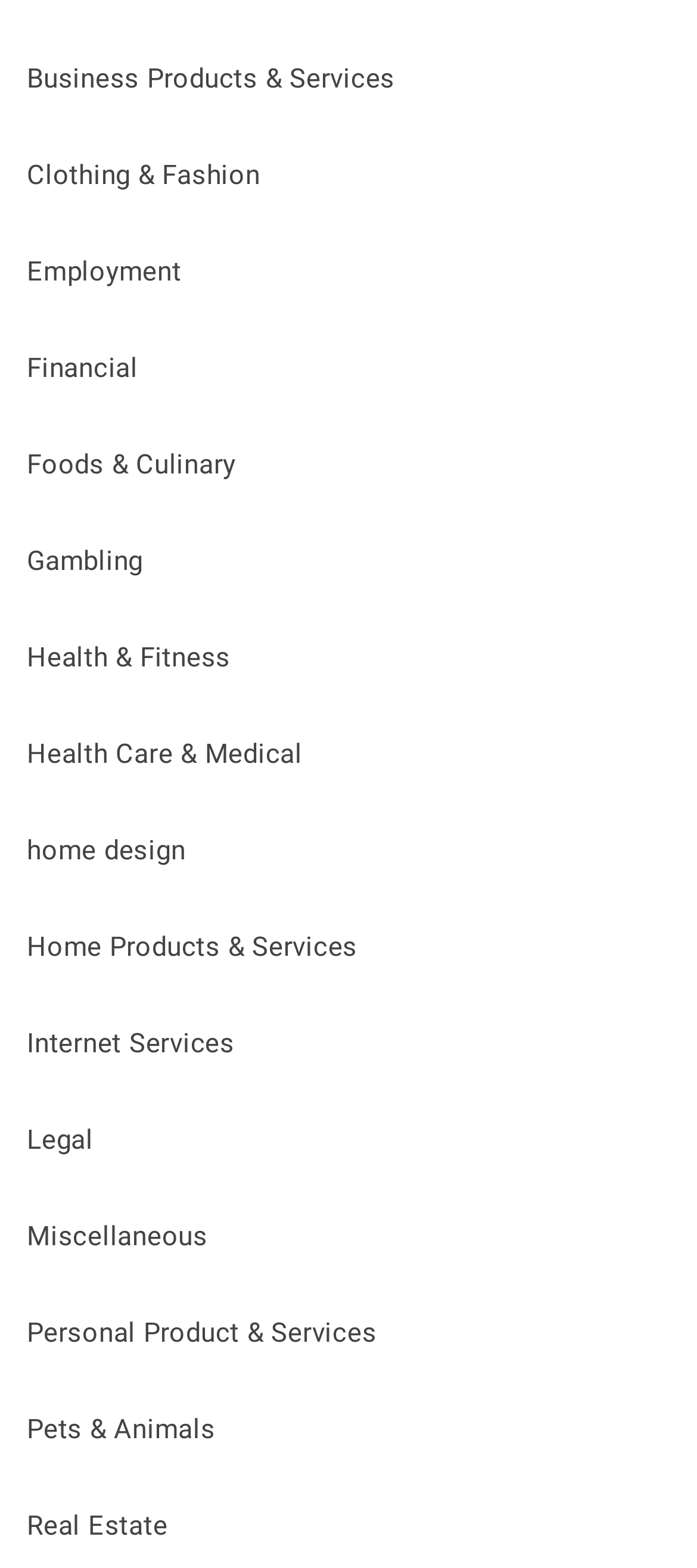Could you determine the bounding box coordinates of the clickable element to complete the instruction: "Explore employment opportunities"? Provide the coordinates as four float numbers between 0 and 1, i.e., [left, top, right, bottom].

[0.038, 0.163, 0.26, 0.184]